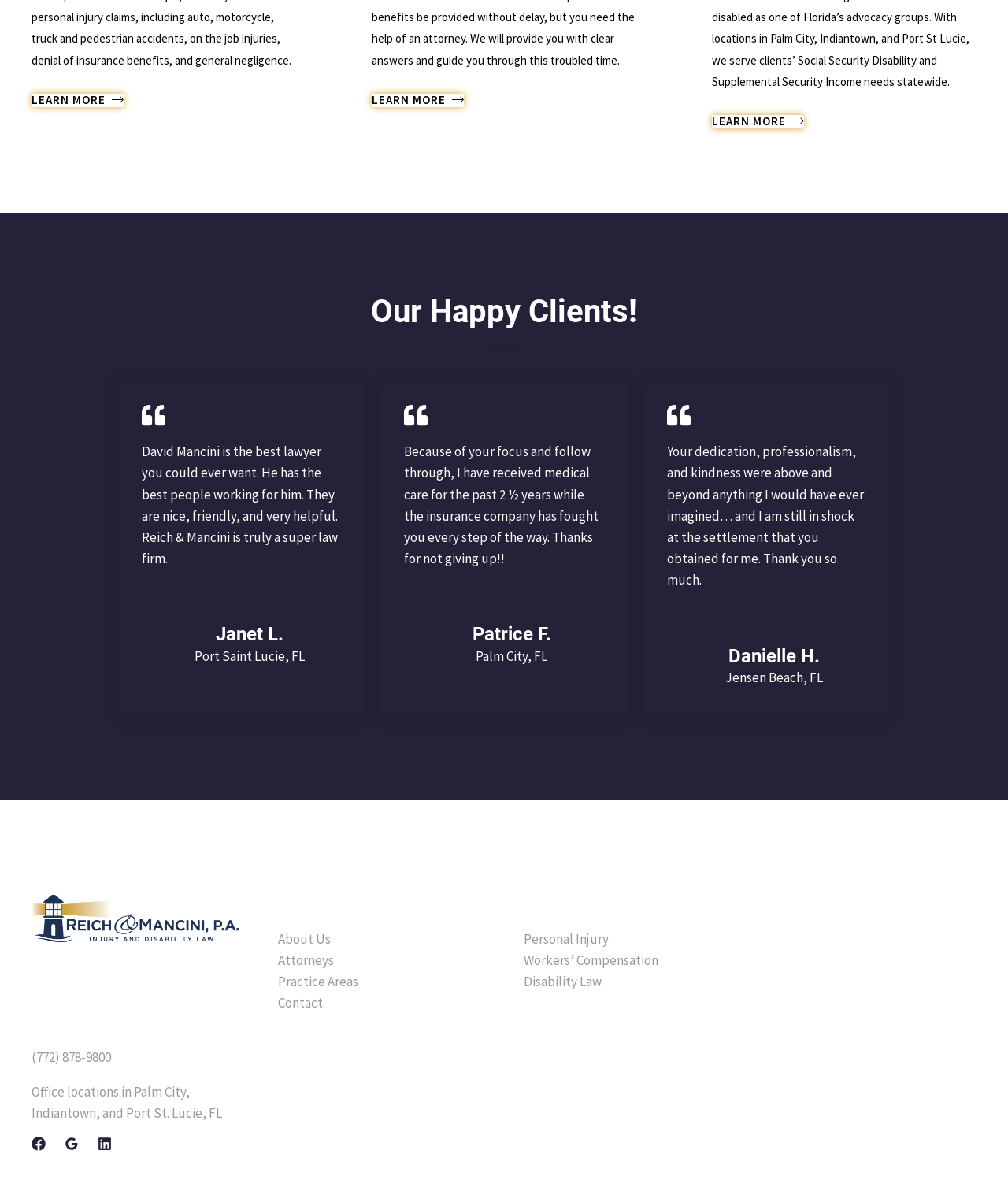Please specify the bounding box coordinates of the region to click in order to perform the following instruction: "Learn more about personal injury claims".

[0.031, 0.089, 0.123, 0.101]